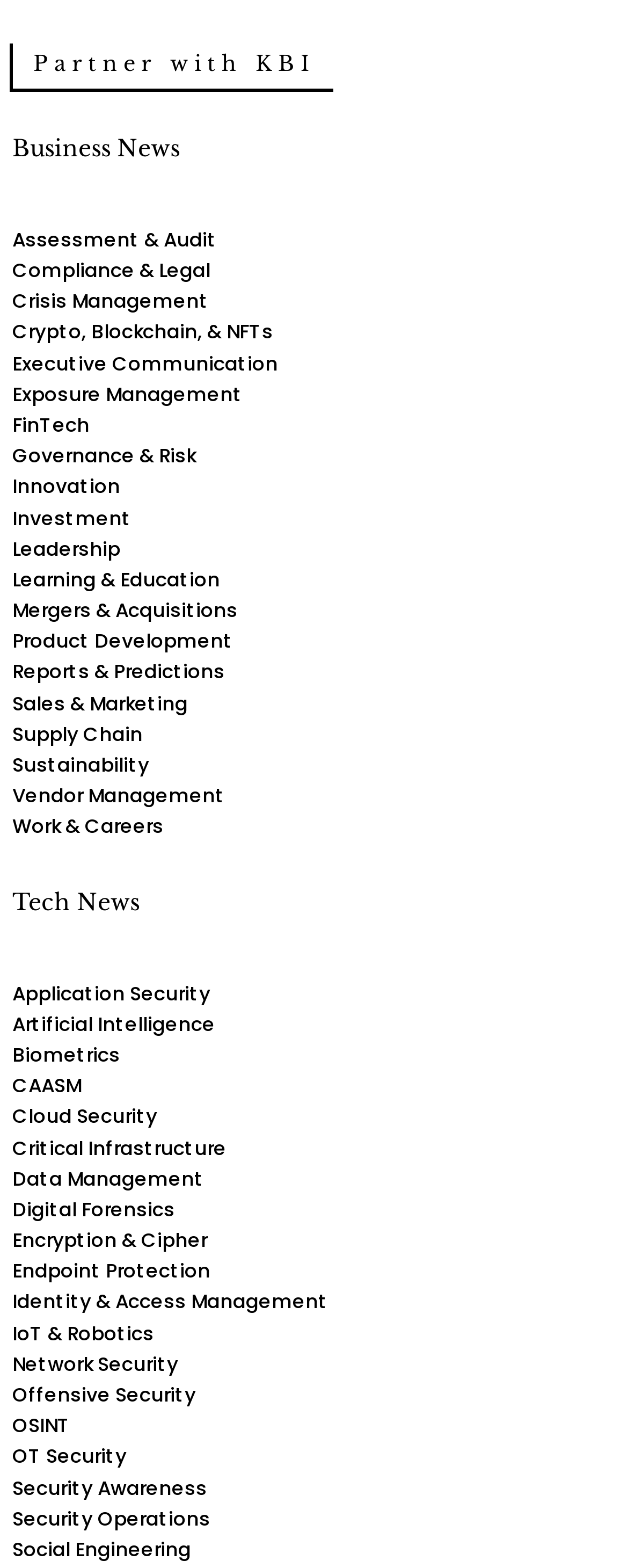Please identify the bounding box coordinates of the clickable area that will fulfill the following instruction: "Read about Artificial Intelligence". The coordinates should be in the format of four float numbers between 0 and 1, i.e., [left, top, right, bottom].

[0.02, 0.644, 0.343, 0.661]